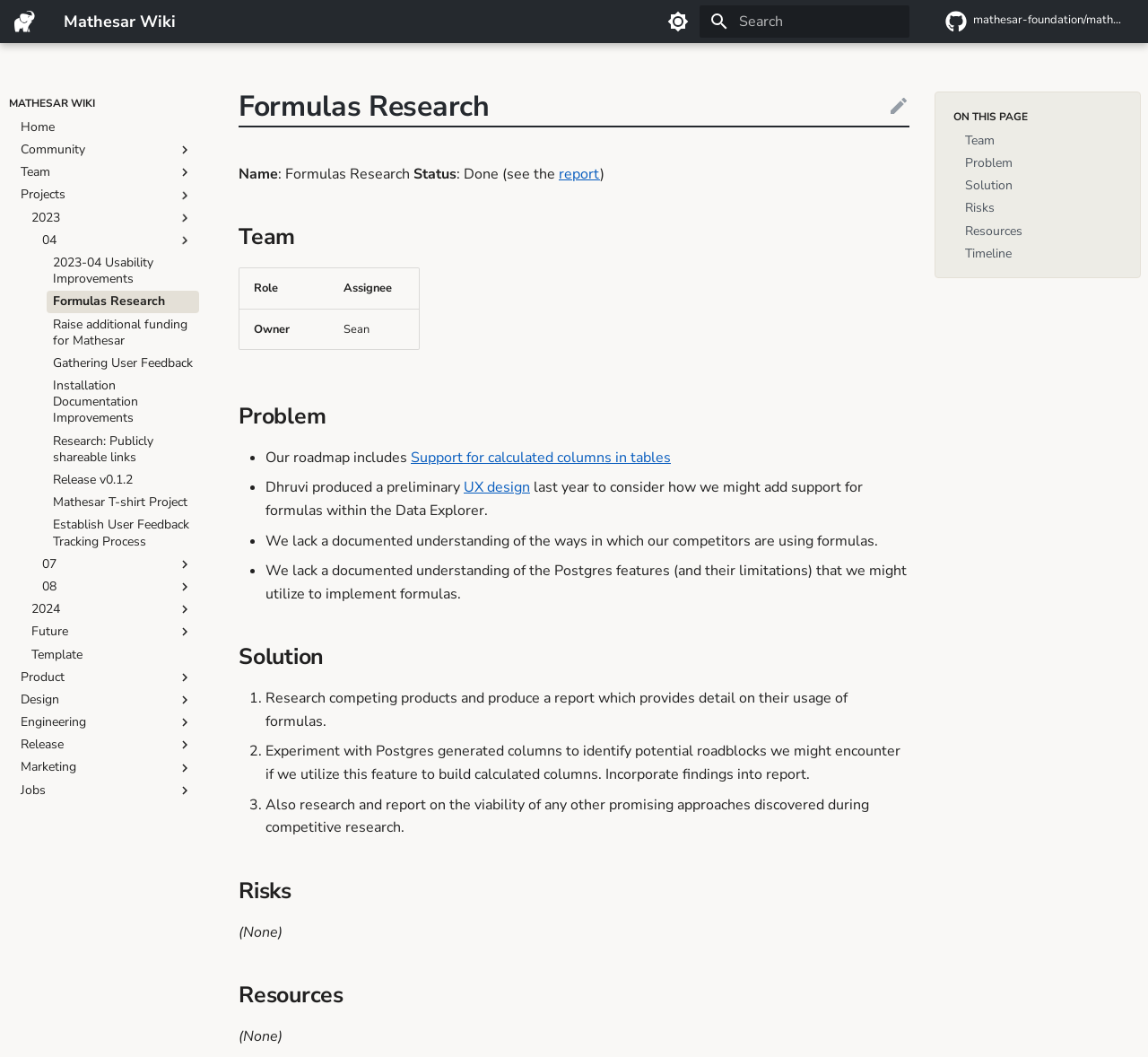What is the name of the research project? From the image, respond with a single word or brief phrase.

Formulas Research